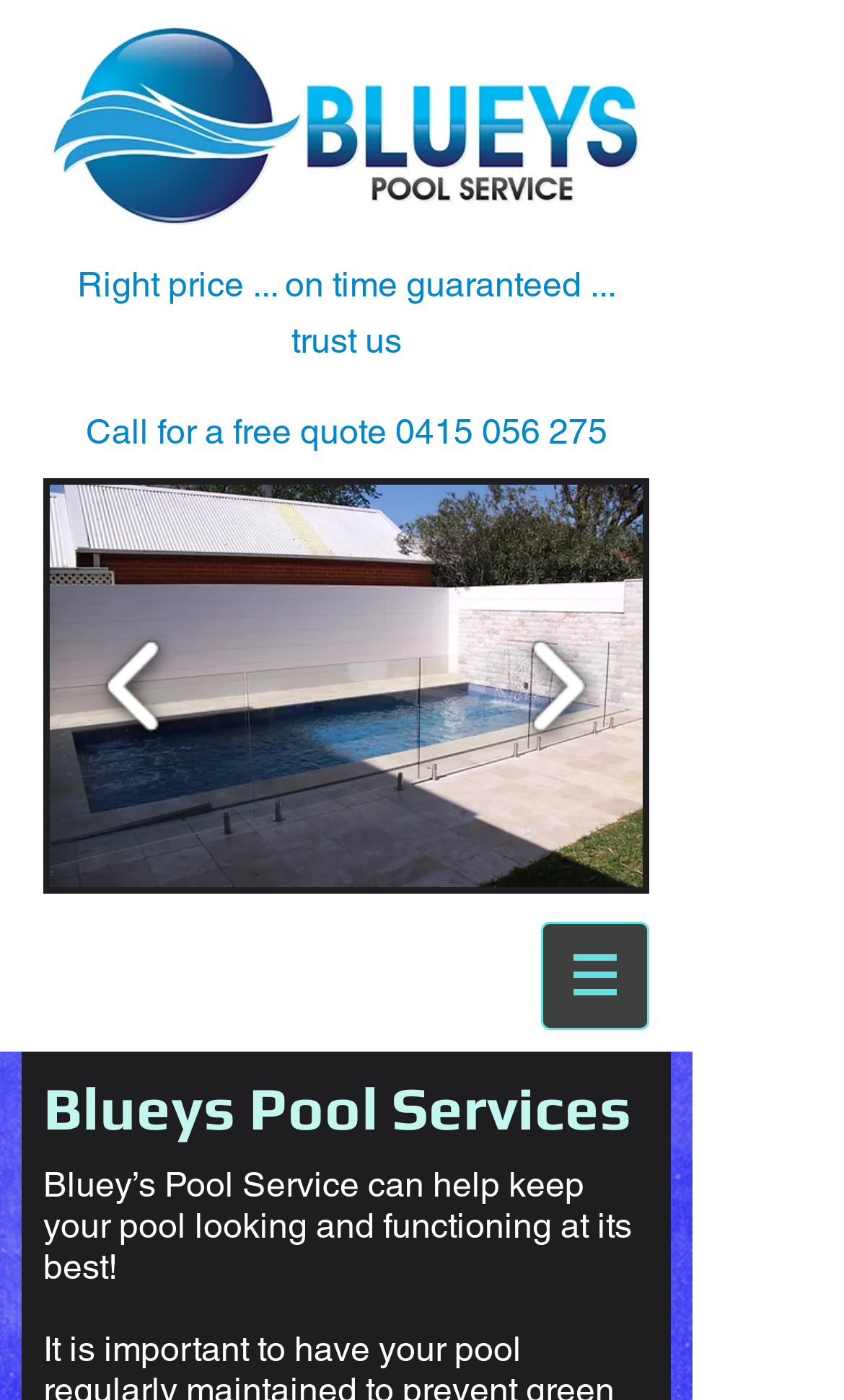Convey a detailed summary of the webpage, mentioning all key elements.

The webpage is about Blueys Pool Services, with a navigation menu at the top right corner, indicated by a button with an image. Below the navigation menu, there is a slideshow gallery that takes up most of the top section of the page, with two buttons on either side to navigate through the slides. 

Above the slideshow, there is a brief introduction to the company, stating "Right price... on time guaranteed... trust us". Below the introduction, there is a call-to-action section with a text "Call for a free quote" and a phone number "0415 056 275" that is clickable.

At the bottom of the page, there is a heading "Blueys Pool Services" followed by a paragraph describing the company's services, stating "Bluey’s Pool Service can help keep your pool looking and functioning at its best!".